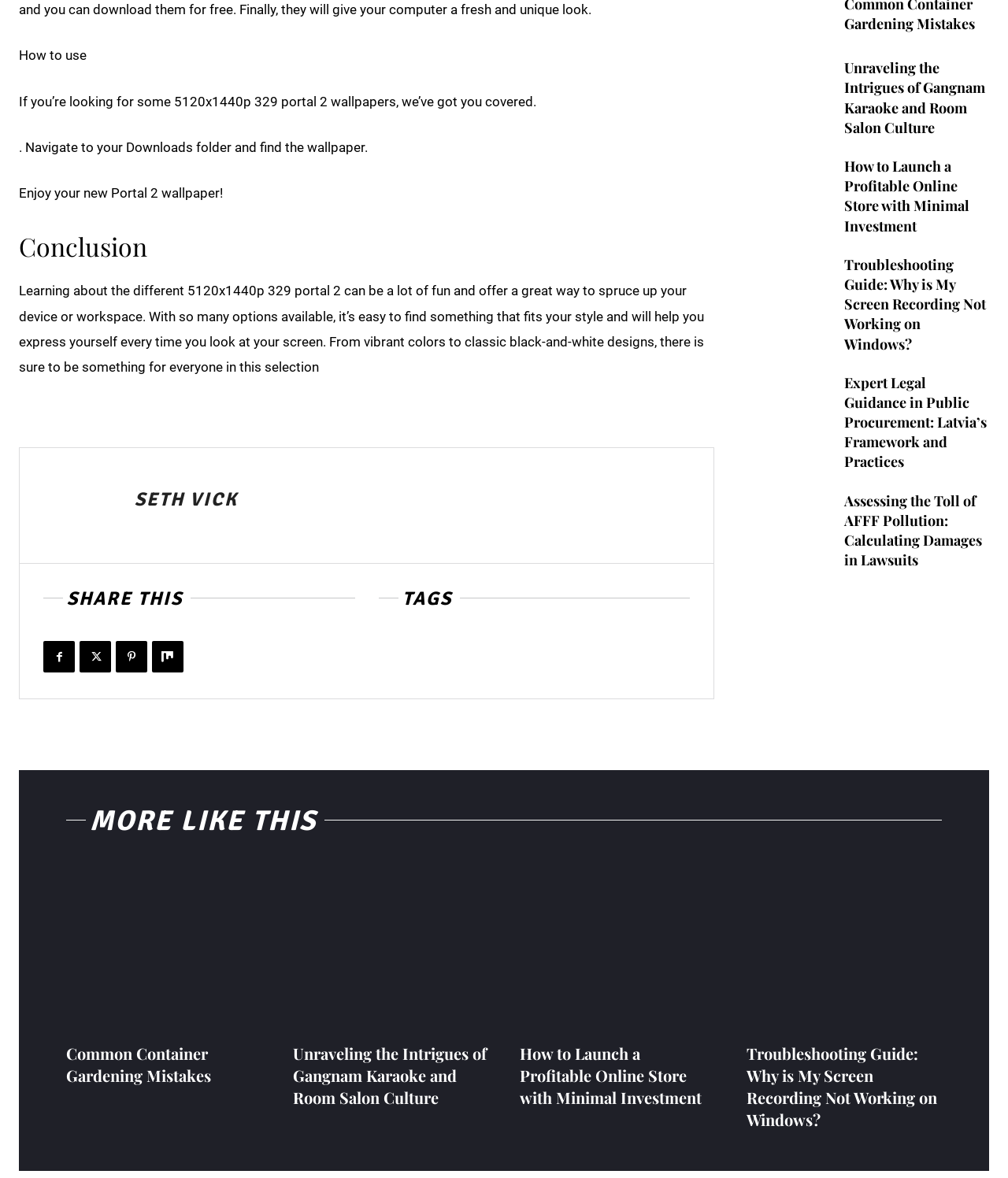Please indicate the bounding box coordinates for the clickable area to complete the following task: "Explore 'MORE LIKE THIS' section". The coordinates should be specified as four float numbers between 0 and 1, i.e., [left, top, right, bottom].

[0.066, 0.687, 0.934, 0.71]